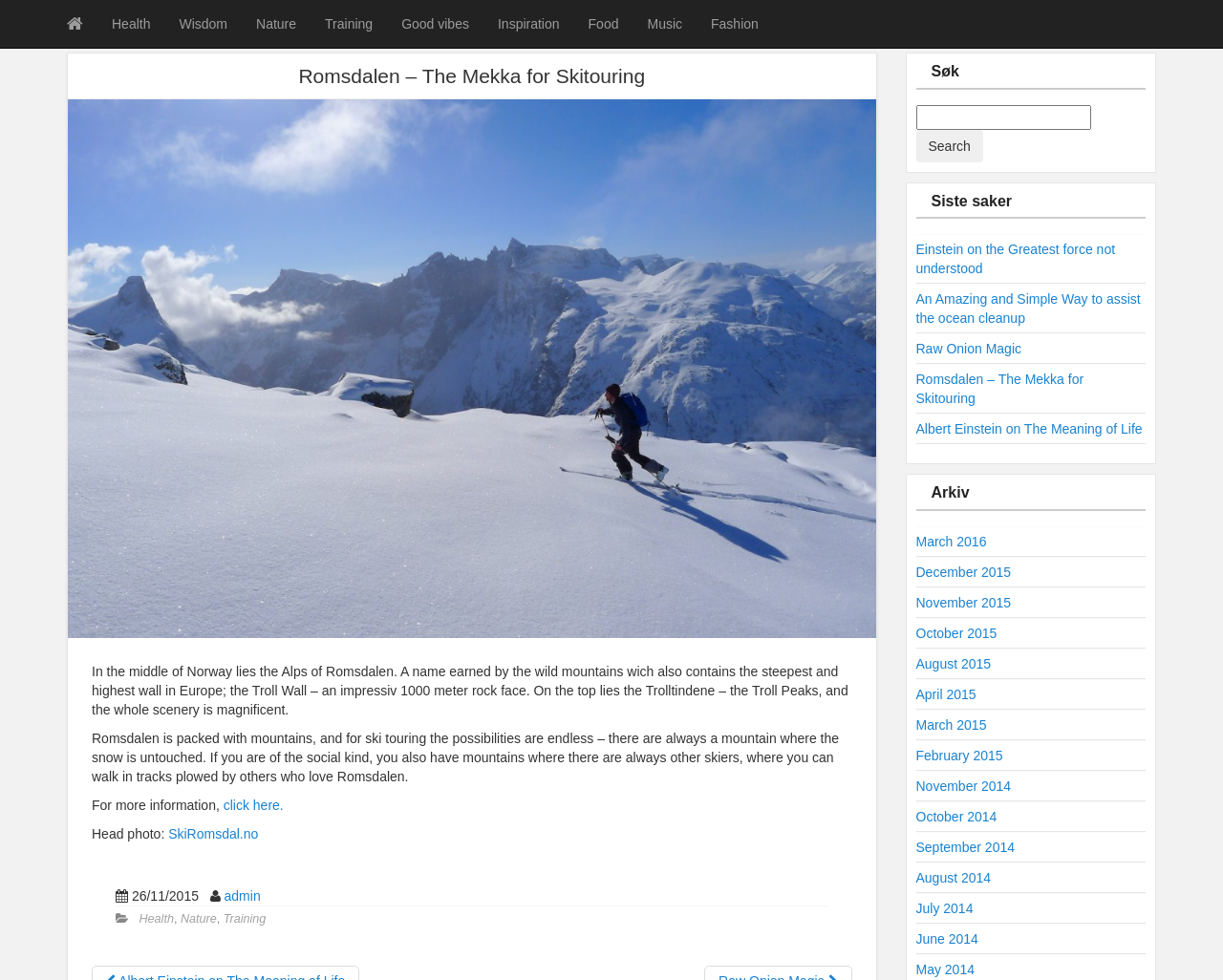Respond to the following question with a brief word or phrase:
What is the height of the Troll Wall?

1000 meters